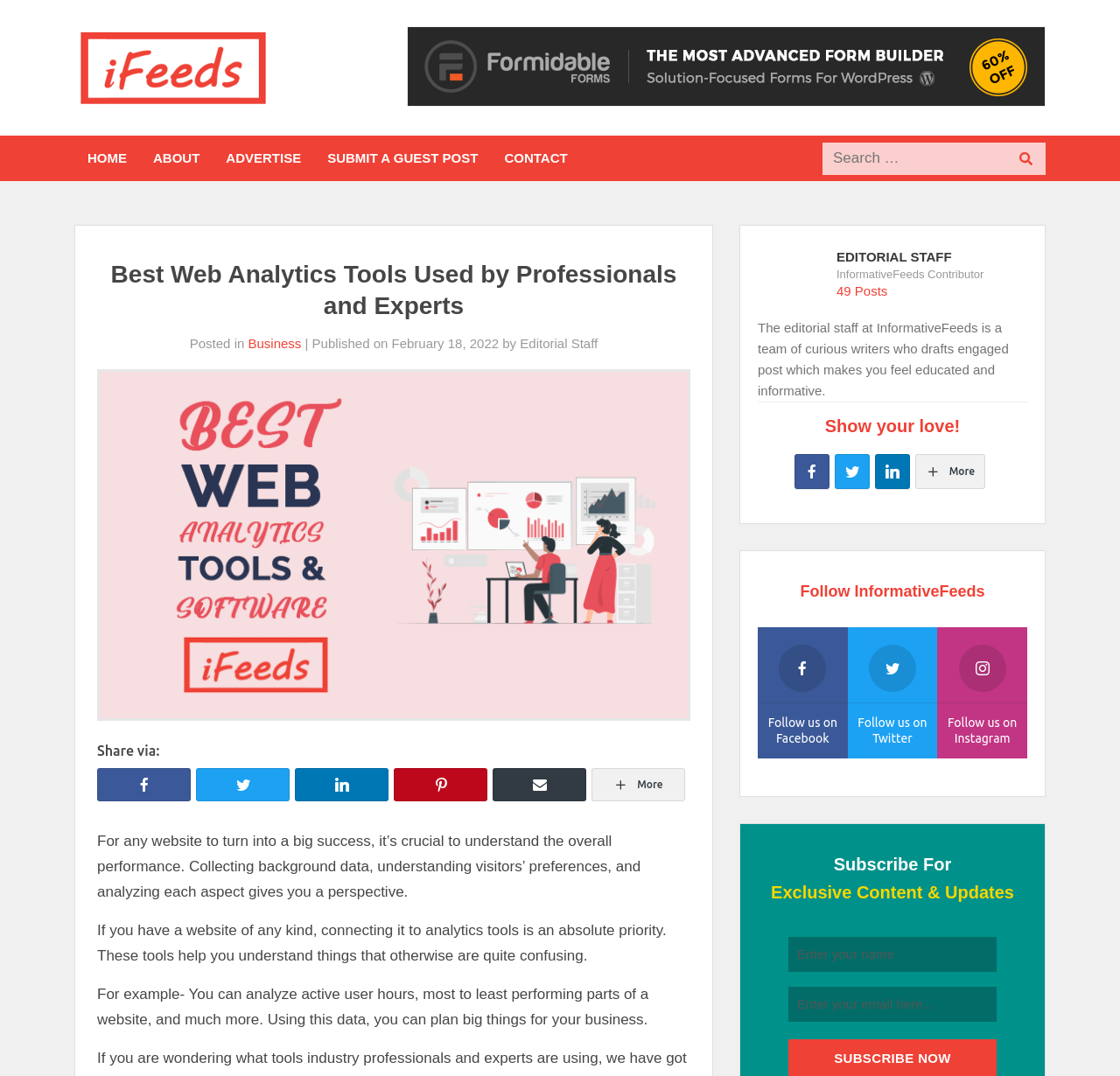Provide a brief response to the question below using one word or phrase:
What is the purpose of the search box?

Search website content